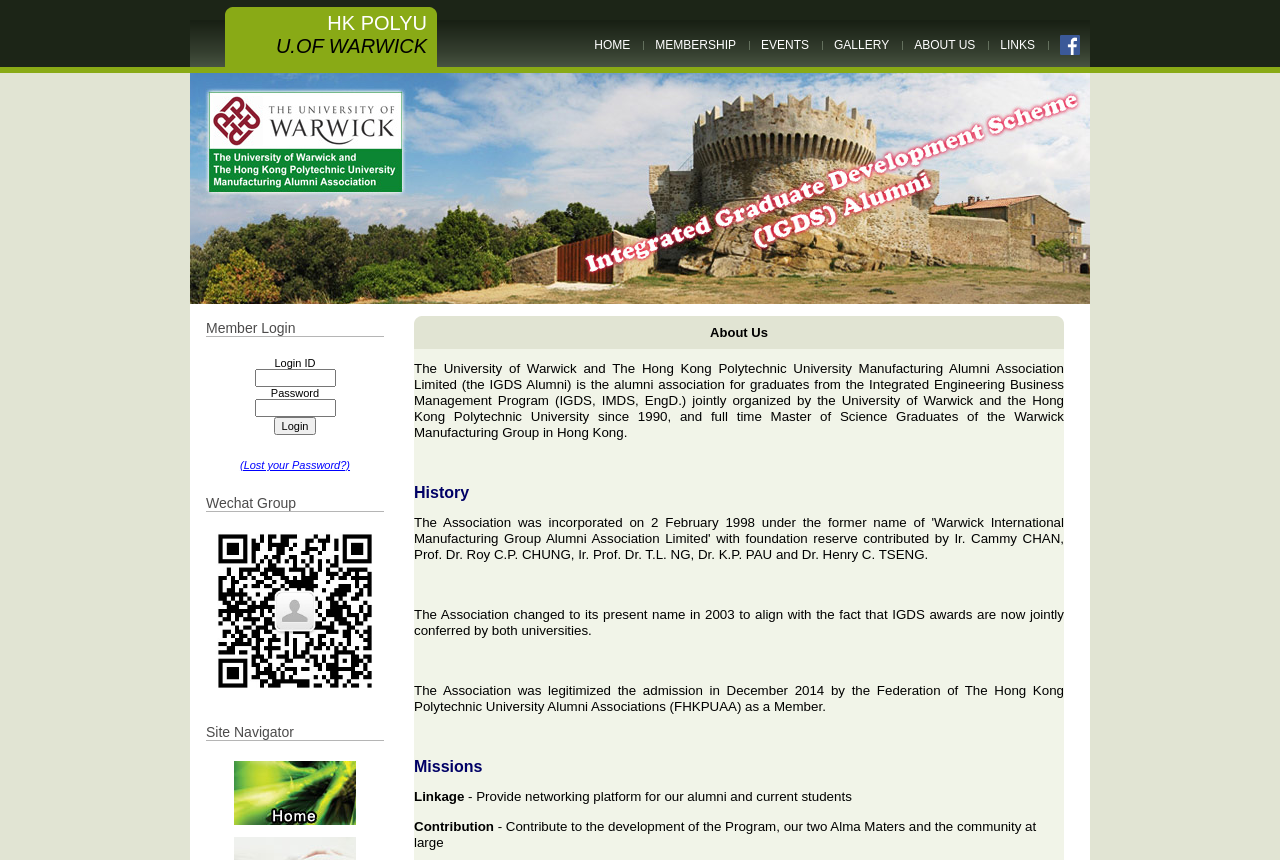What is the purpose of the textbox below 'Password'?
Using the image as a reference, answer the question with a short word or phrase.

Enter password